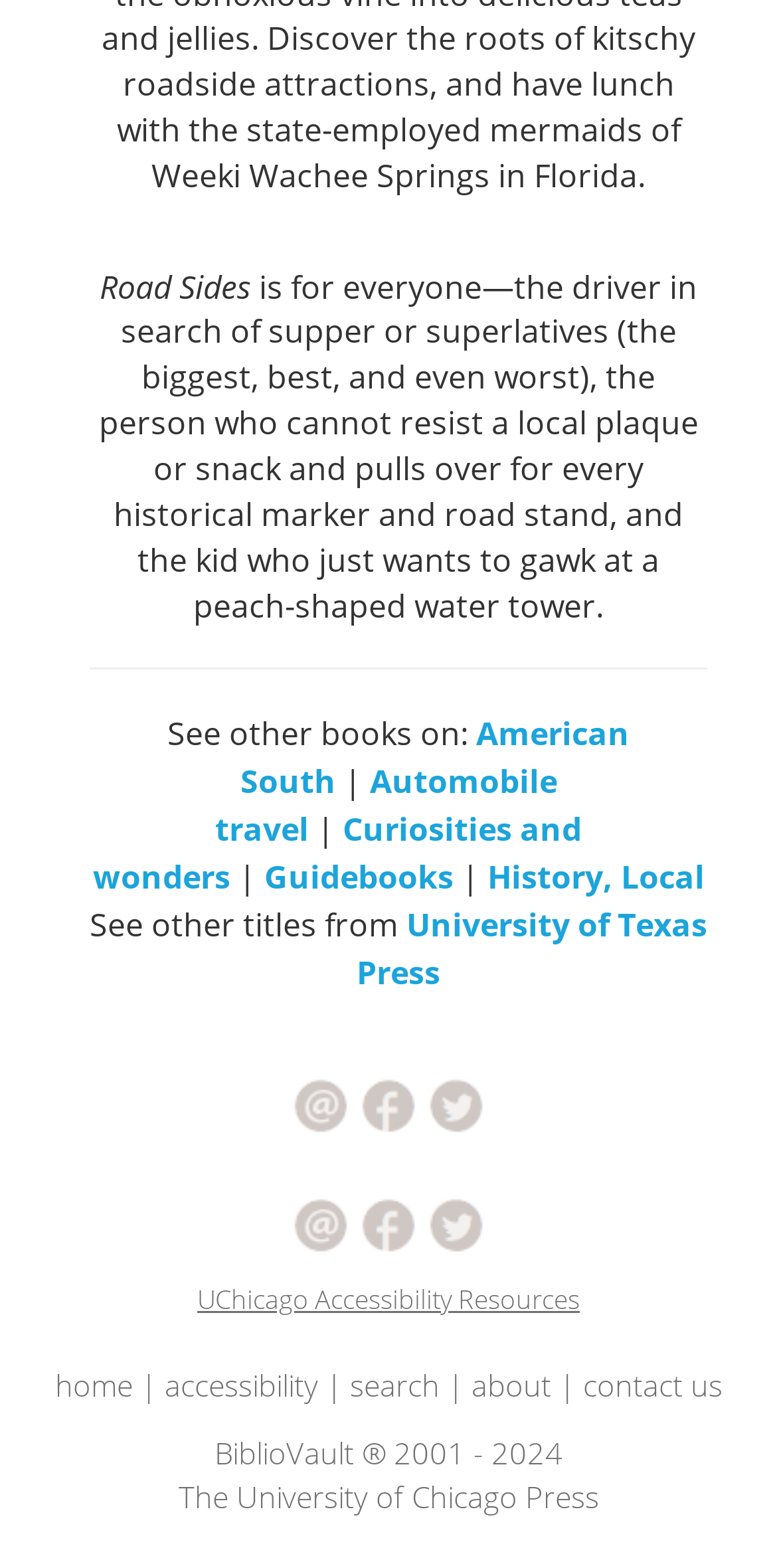Please give a concise answer to this question using a single word or phrase: 
How many categories are listed under 'See other books on:'?

6